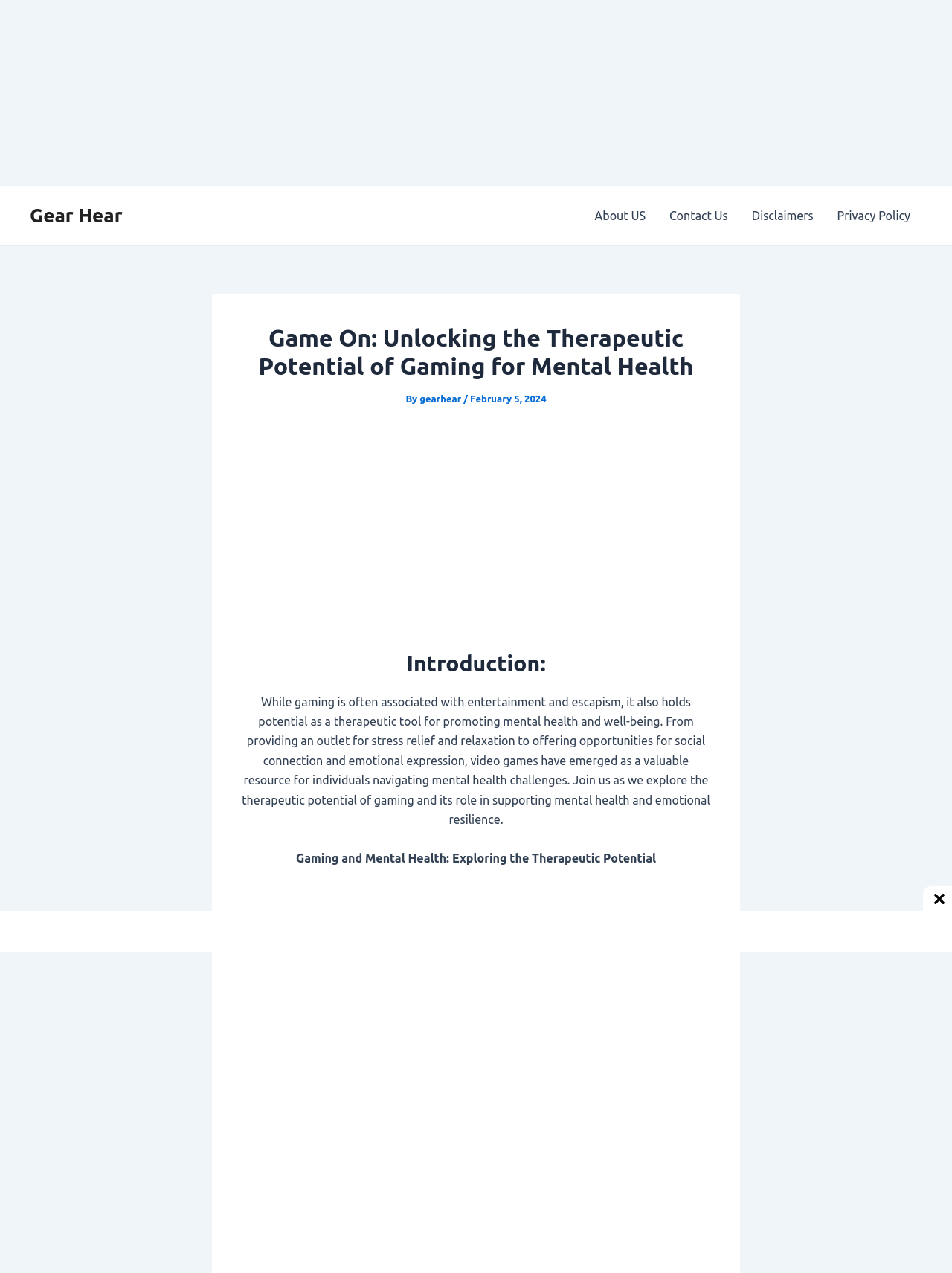What is the topic of the article?
Based on the screenshot, give a detailed explanation to answer the question.

I determined the topic of the article by reading the heading 'Game On: Unlocking the Therapeutic Potential of Gaming for Mental Health' and the static text 'Gaming and Mental Health: Exploring the Therapeutic Potential', which suggest that the article is about the relationship between gaming and mental health.